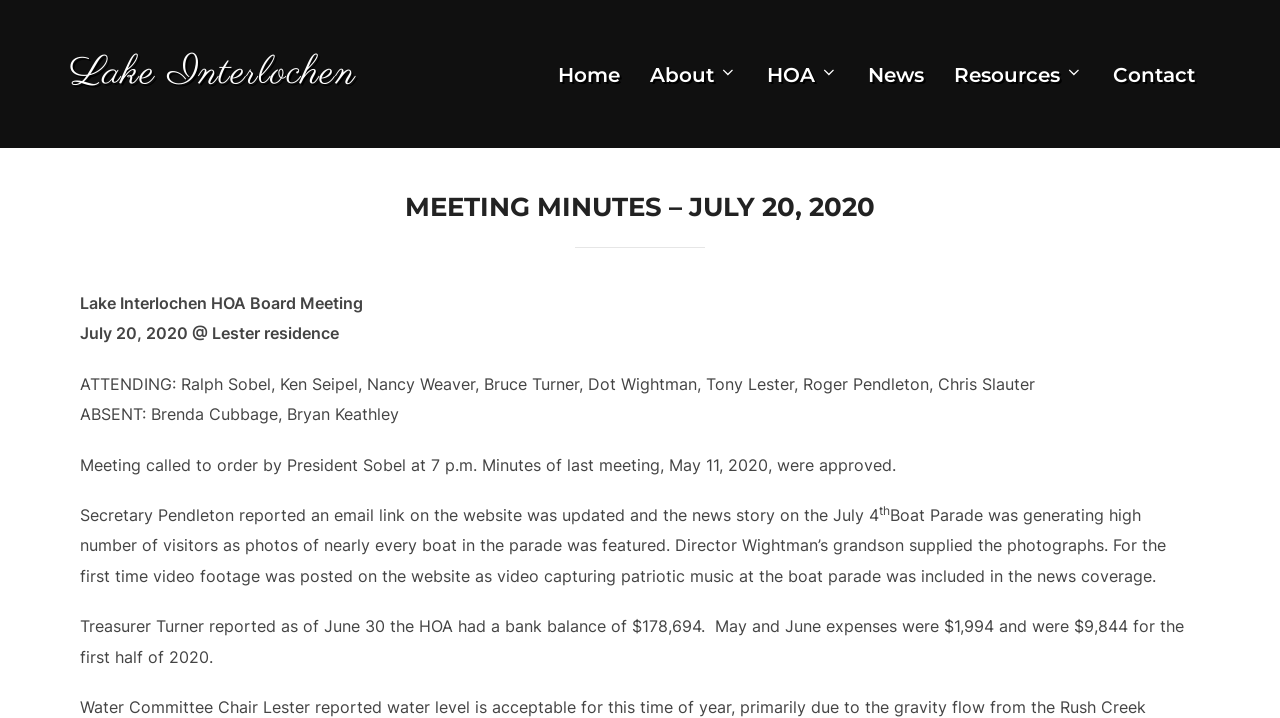Identify the first-level heading on the webpage and generate its text content.

MEETING MINUTES – JULY 20, 2020